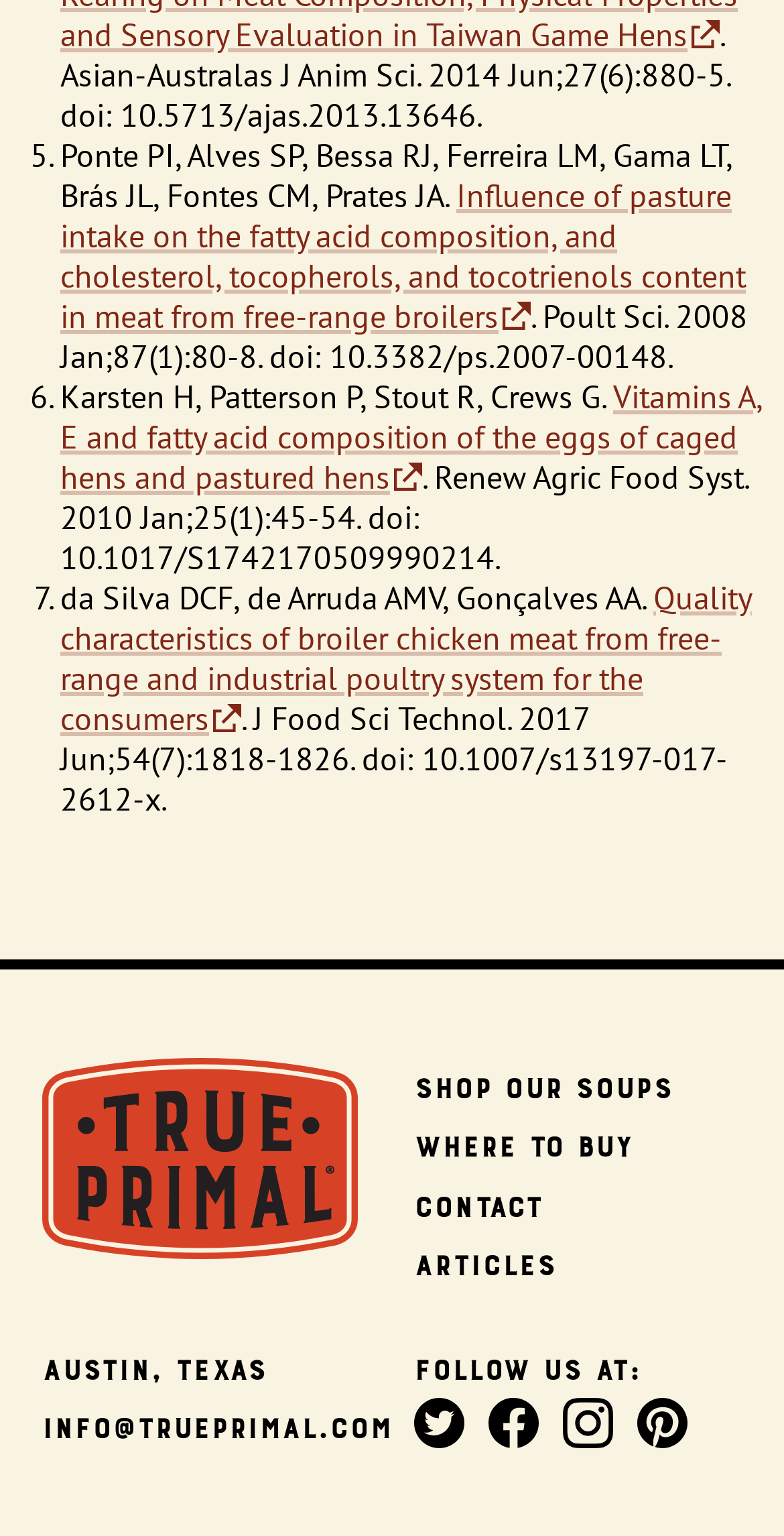Please identify the bounding box coordinates for the region that you need to click to follow this instruction: "Click on the link to read the article 'Influence of pasture intake on the fatty acid composition, and cholesterol, tocopherols, and tocotrienols content in meat from free-range broilers'".

[0.077, 0.113, 0.951, 0.218]